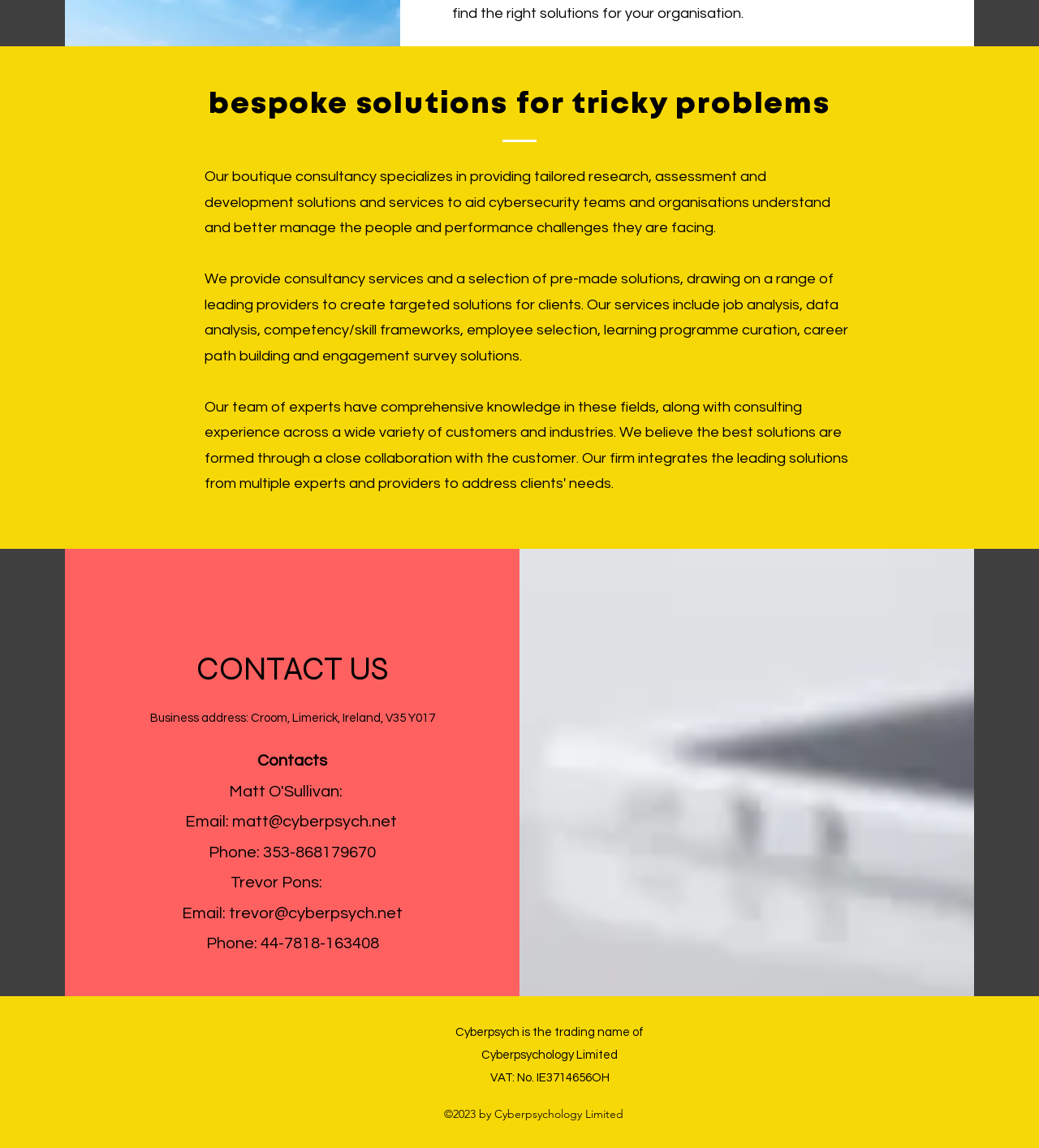What is the phone number of Trevor Pons?
Please provide a detailed and thorough answer to the question.

I found Trevor Pons' phone number by looking at the 'CONTACT US' section, where it is listed as 'Phone: 44-7818-163408'.